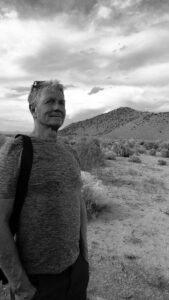What is the man's expression in the image?
Answer the question with a single word or phrase, referring to the image.

Contemplative